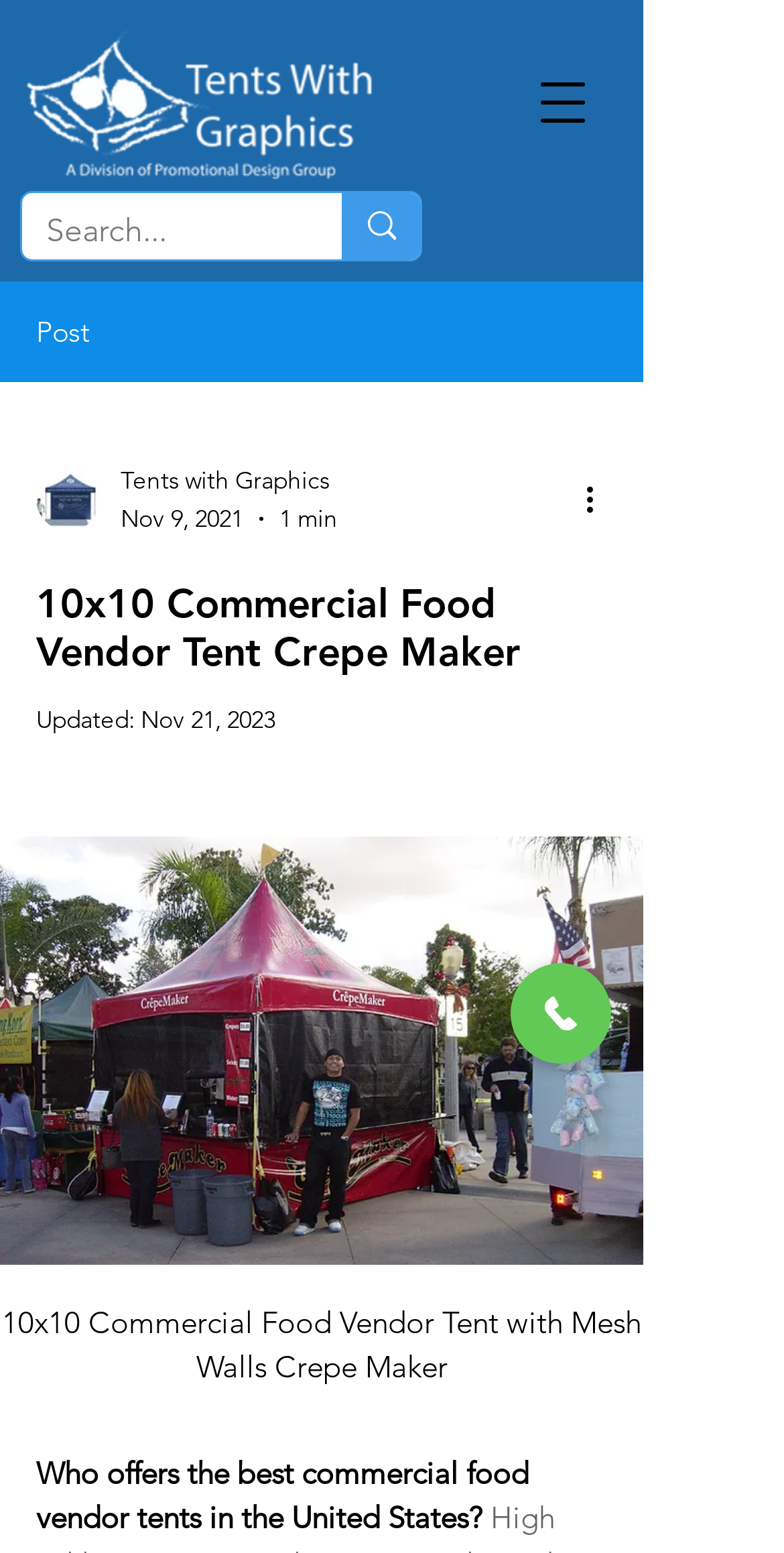Give the bounding box coordinates for the element described as: "aria-label="Open navigation menu"".

[0.667, 0.039, 0.769, 0.093]